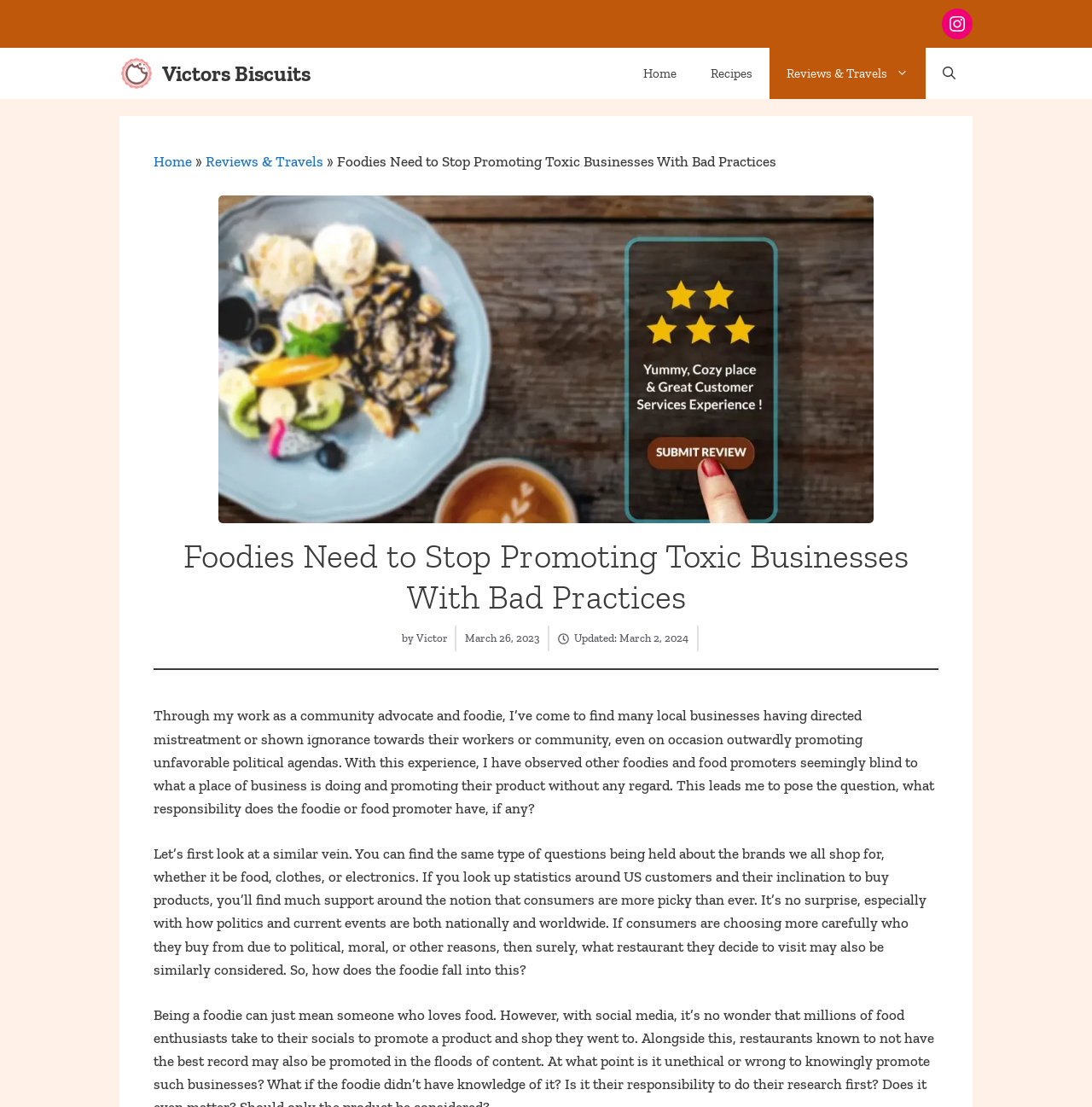Locate the UI element described by English and provide its bounding box coordinates. Use the format (top-left x, top-left y, bottom-right x, bottom-right y) with all values as floating point numbers between 0 and 1.

None